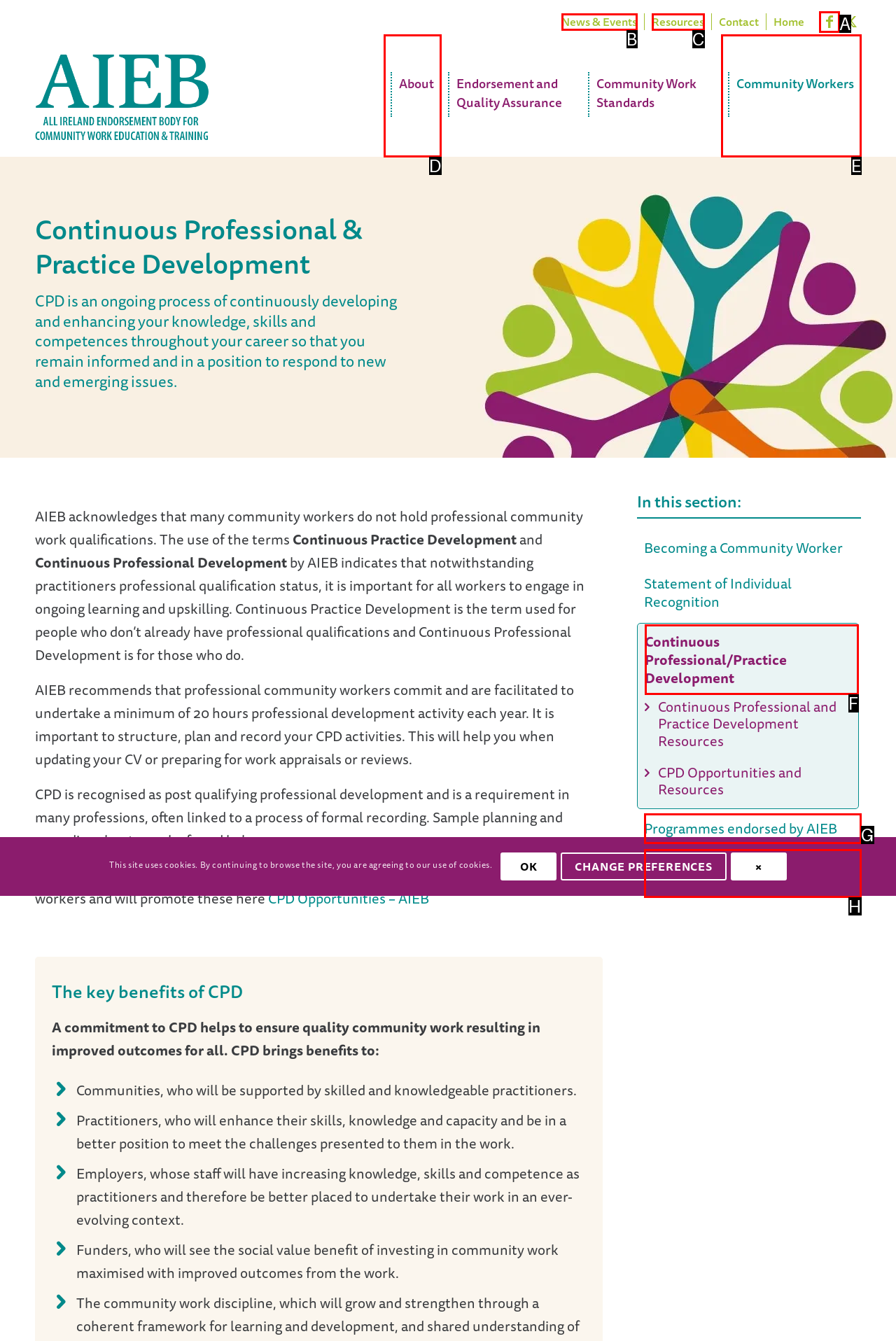Please select the letter of the HTML element that fits the description: Community Work Graduates in action. Answer with the option's letter directly.

H